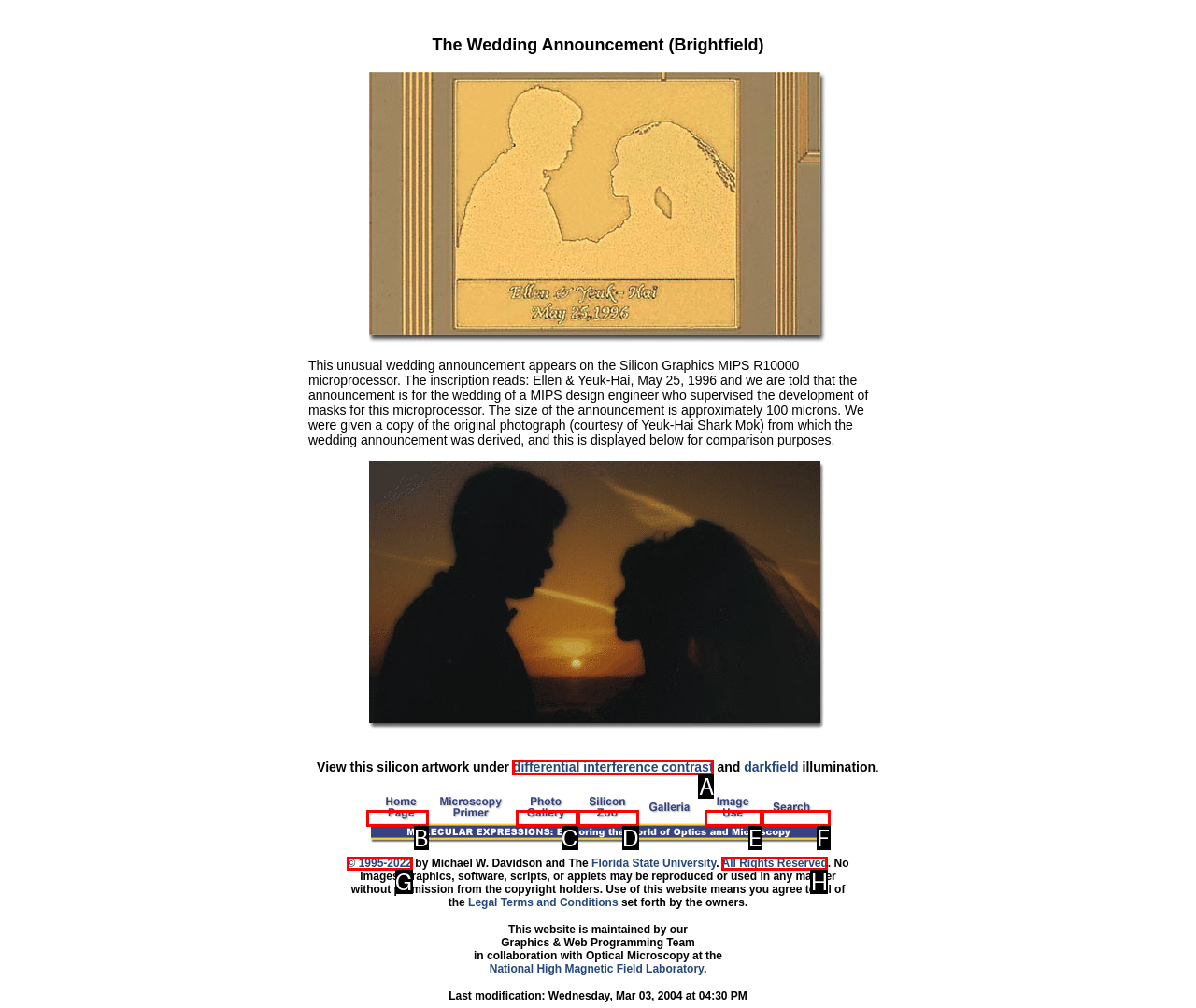Find the option that fits the given description: name="photo"
Answer with the letter representing the correct choice directly.

C